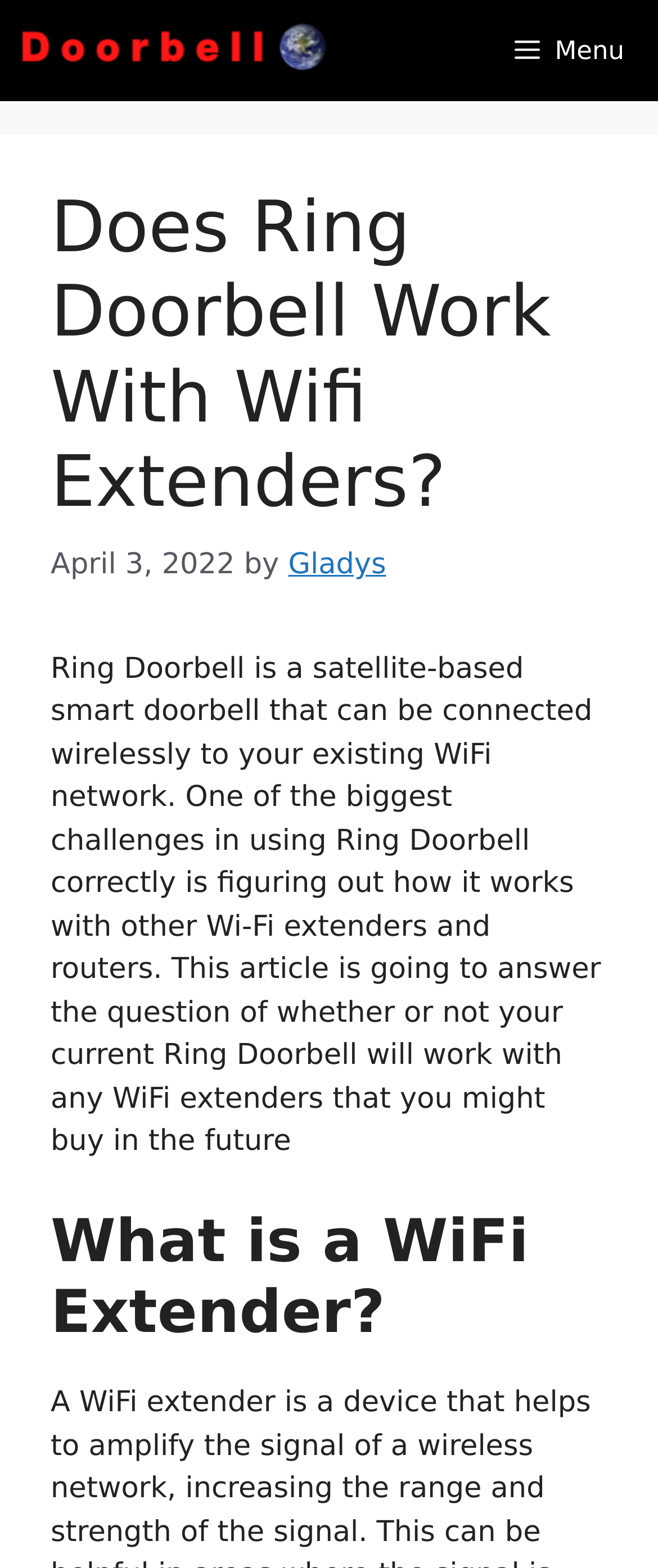What is the subtopic of the second section?
Answer the question in a detailed and comprehensive manner.

I determined the answer by looking at the heading element within the second section, which contains the text 'What is a WiFi Extender?'.